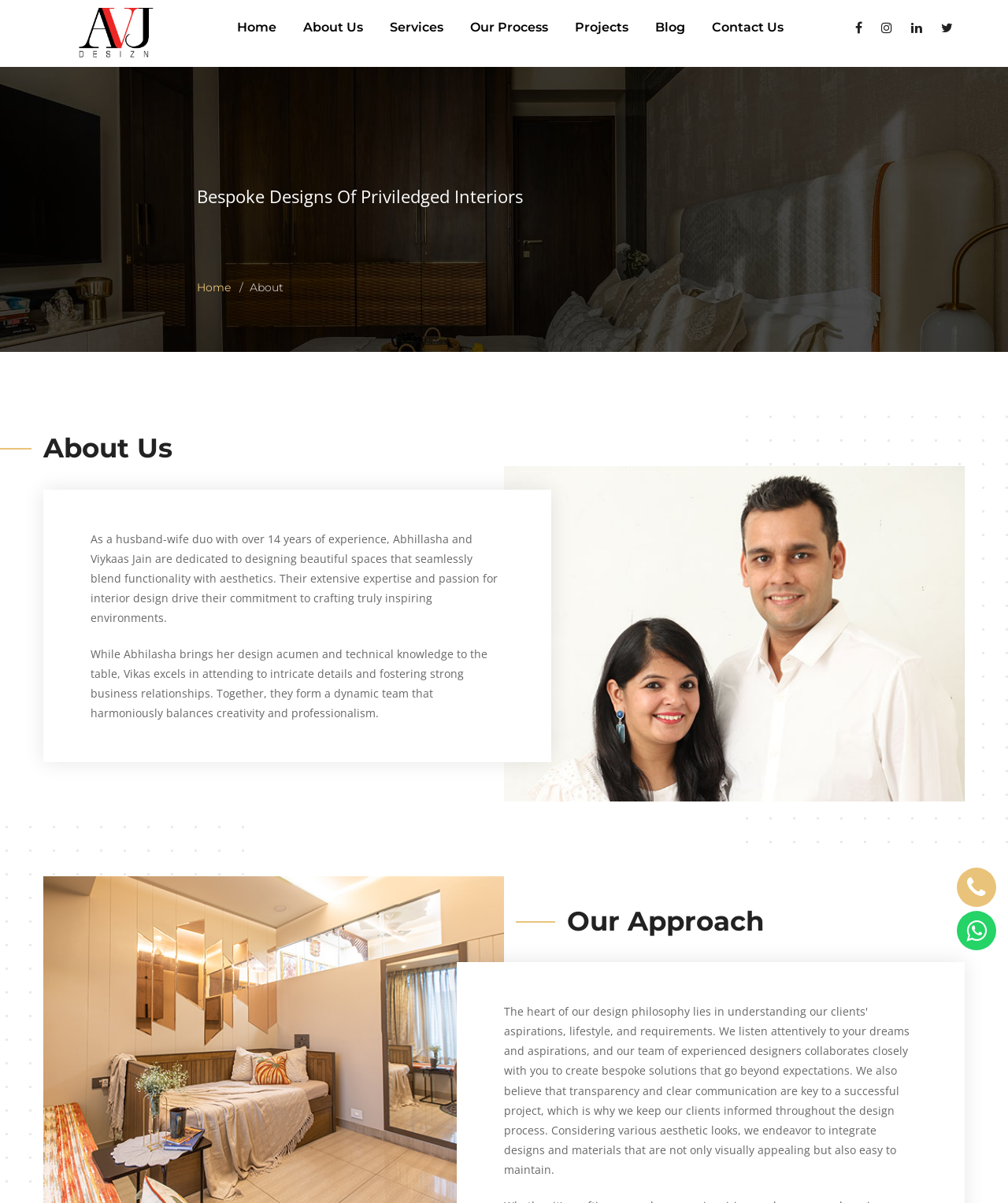What is the main theme of the webpage?
Please provide a comprehensive answer based on the information in the image.

The webpage content, including the text and image, suggests that the main theme of the webpage is interior design, as it talks about designing beautiful spaces and showcases the work of Abhilasha and Vikas Jain.